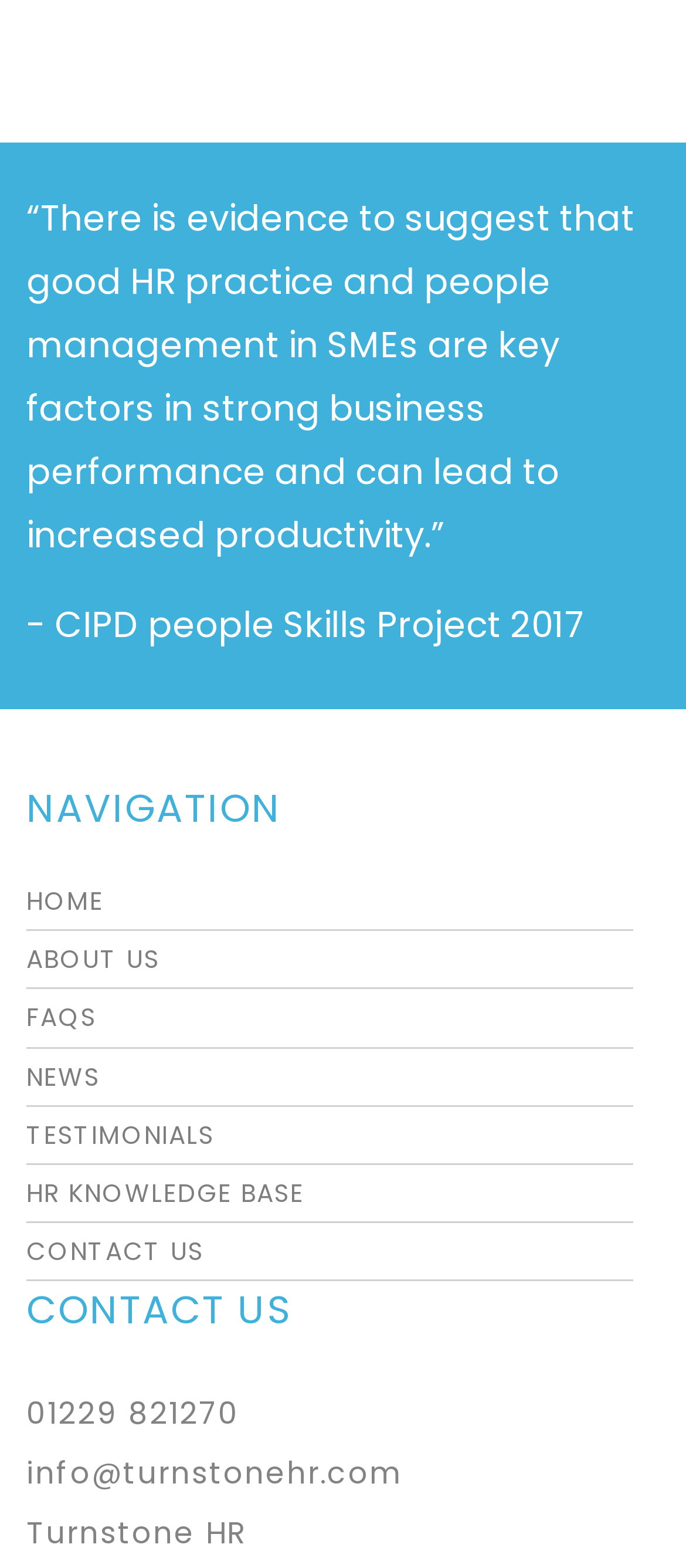Based on the image, give a detailed response to the question: What is the name of the organization?

I found the name of the organization by looking at the static text elements at the bottom of the webpage, where the organization's name is typically displayed. The name is displayed as 'Turnstone HR'.